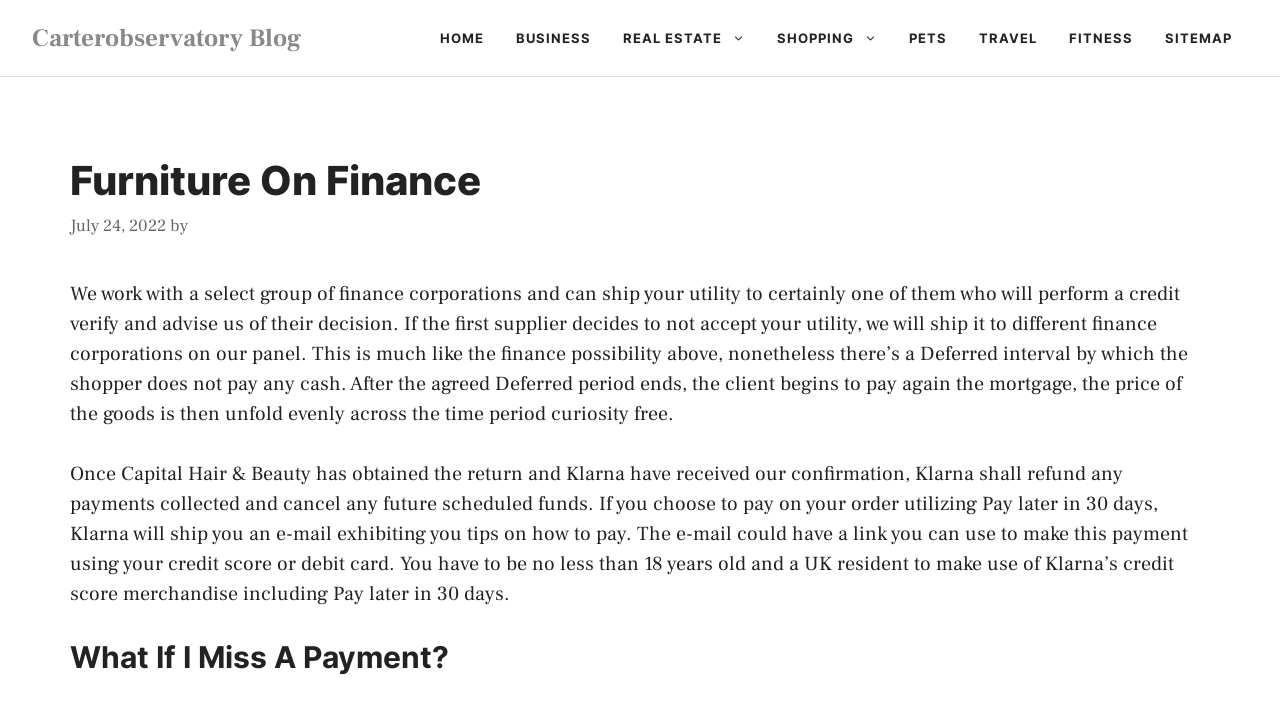Please identify the bounding box coordinates of the element I should click to complete this instruction: 'View Dengeki G's Magazine September 2022'. The coordinates should be given as four float numbers between 0 and 1, like this: [left, top, right, bottom].

None